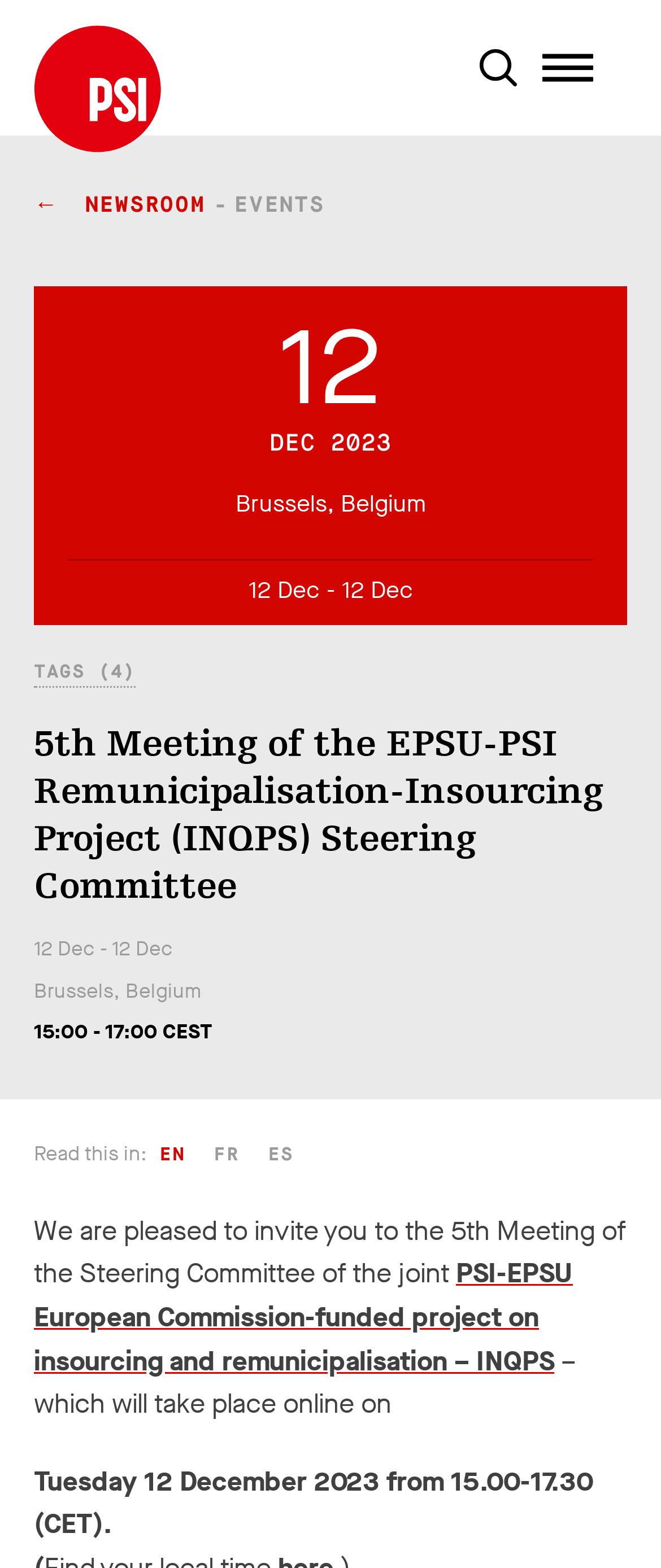Respond to the question below with a single word or phrase:
What is the time of the event?

15:00-17:00